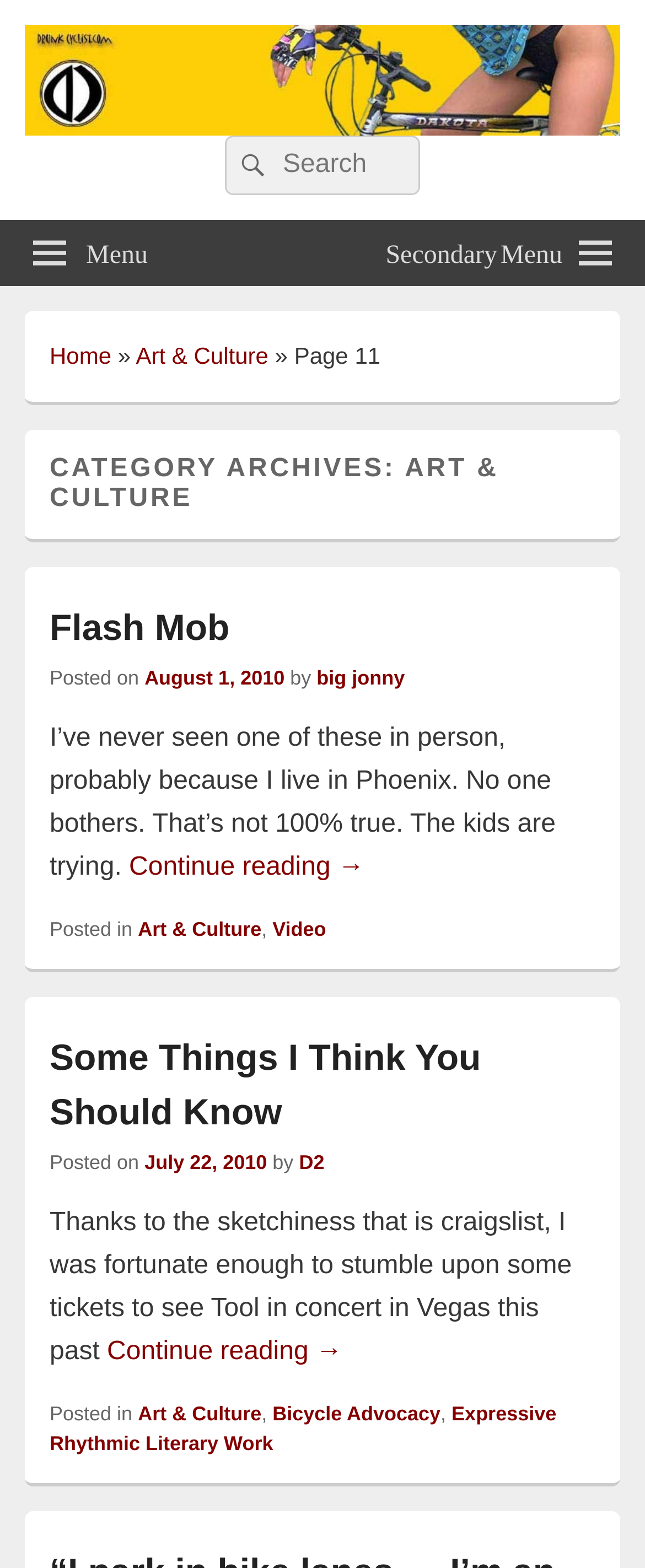Answer this question in one word or a short phrase: What is the title of the first article?

Flash Mob